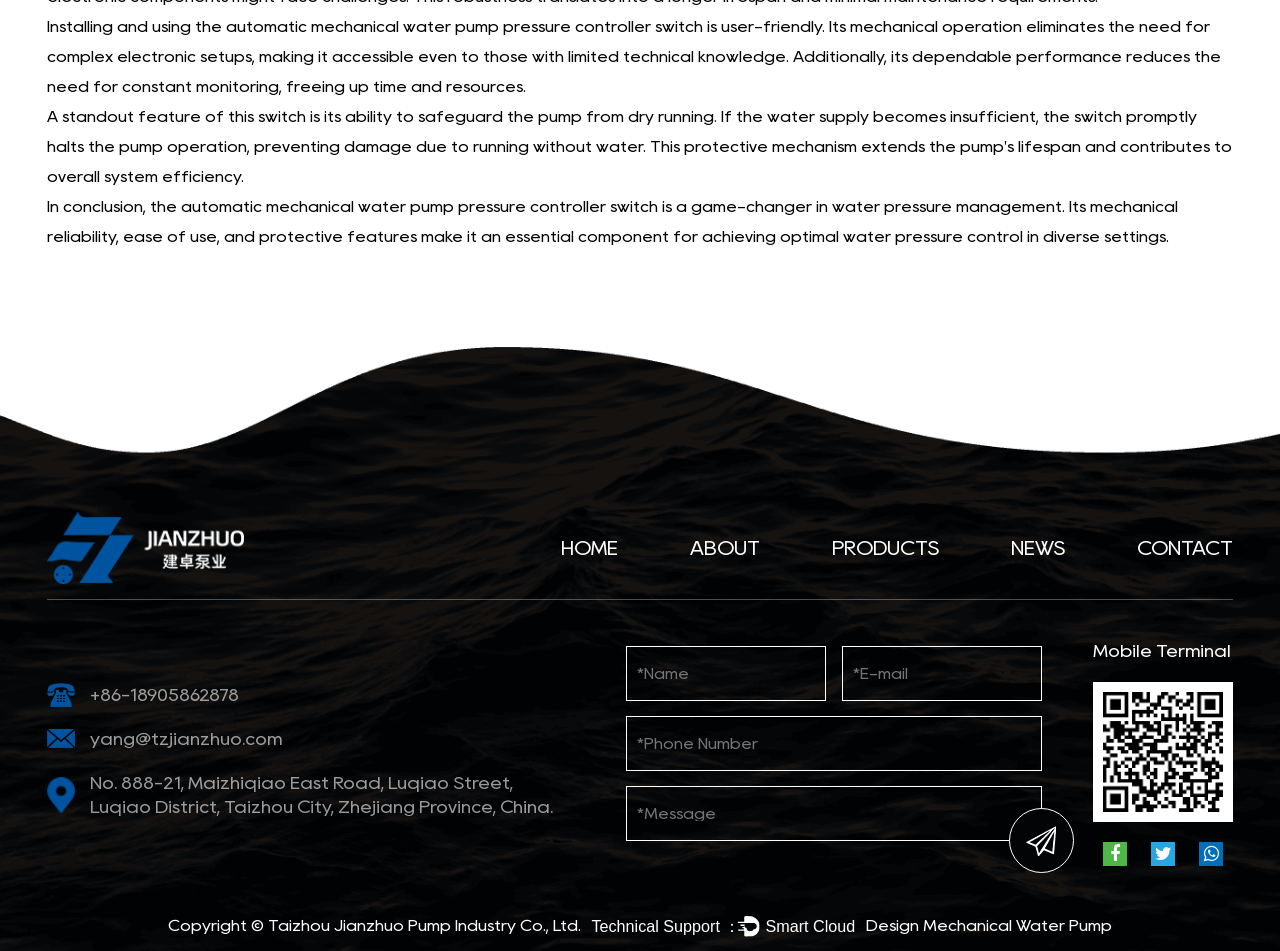Determine the bounding box coordinates of the clickable element necessary to fulfill the instruction: "Click the CONTACT link". Provide the coordinates as four float numbers within the 0 to 1 range, i.e., [left, top, right, bottom].

[0.888, 0.567, 0.963, 0.586]